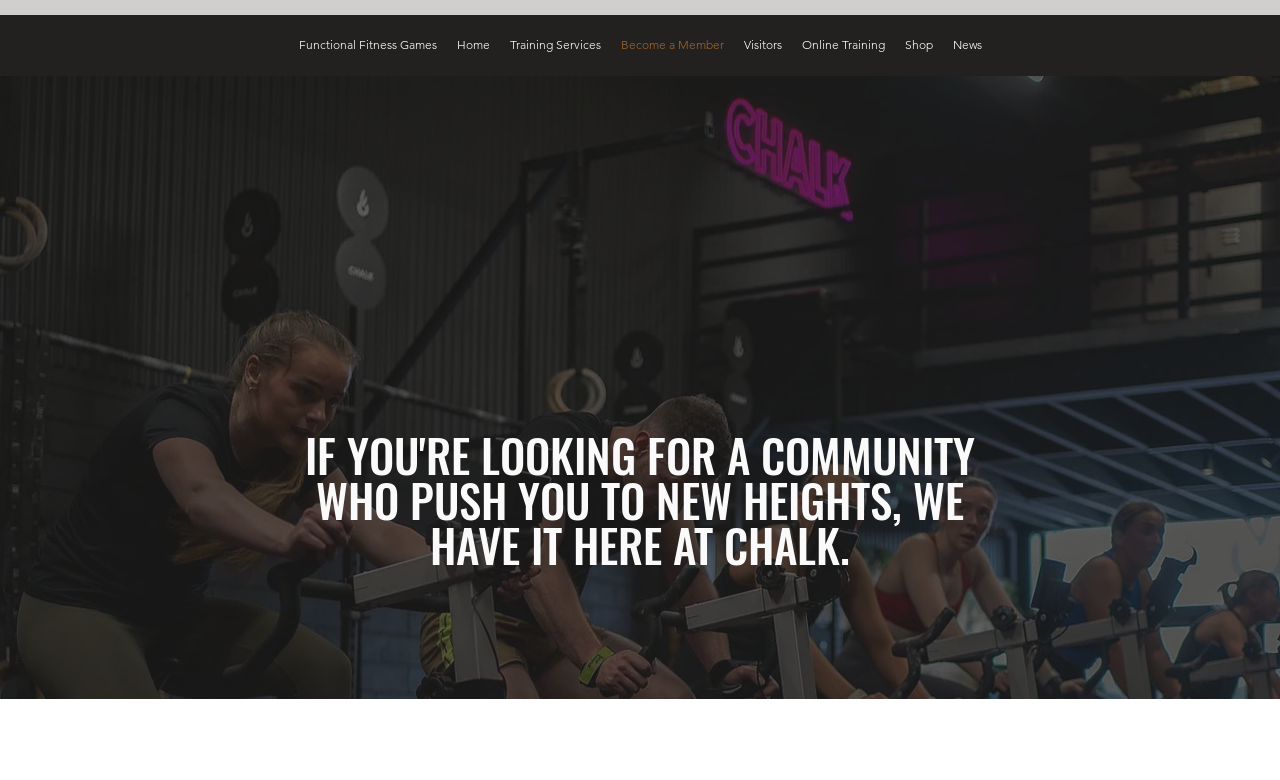What is the tone of the heading?
Refer to the screenshot and respond with a concise word or phrase.

Motivational